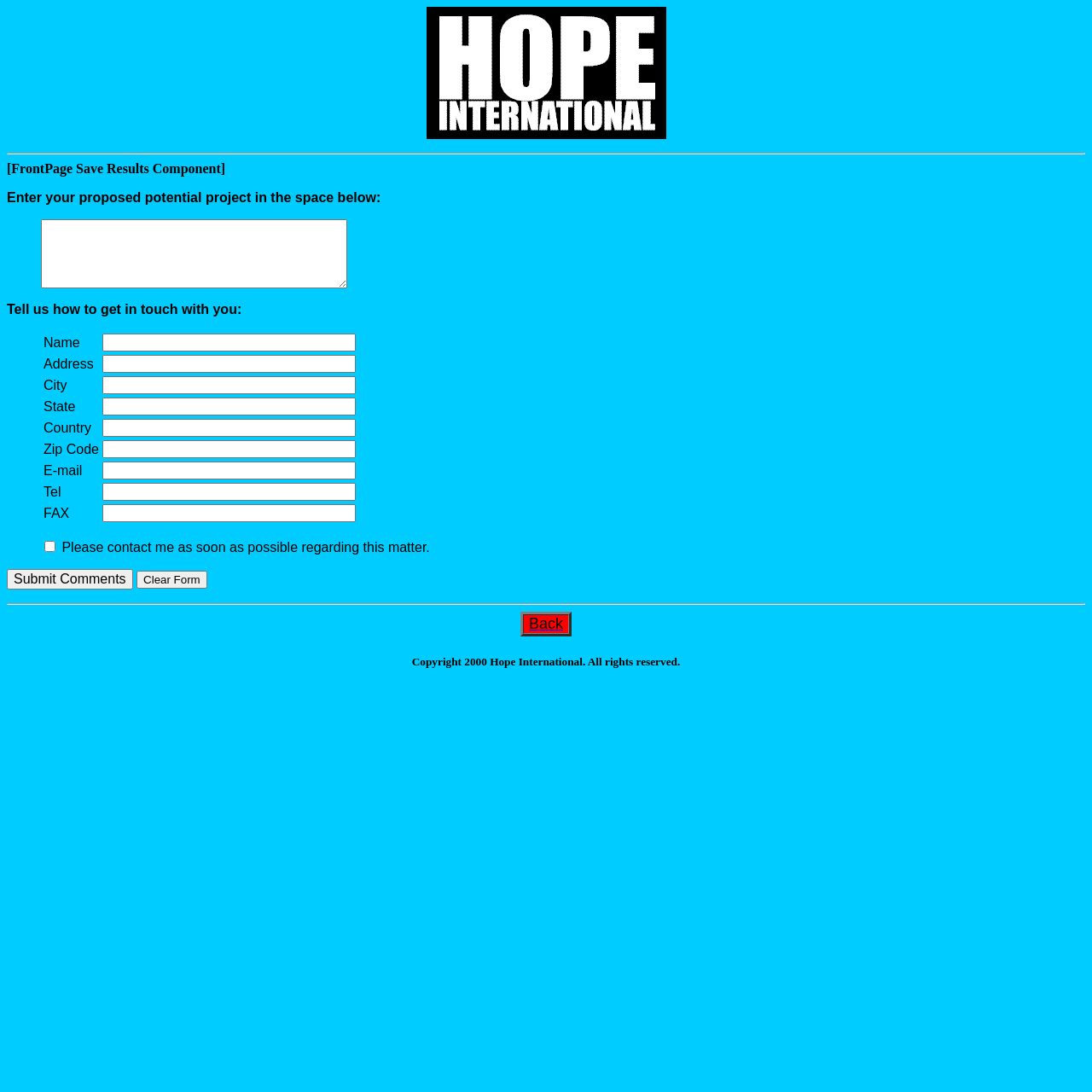Given the element description: "value="Submit Comments"", predict the bounding box coordinates of the UI element it refers to, using four float numbers between 0 and 1, i.e., [left, top, right, bottom].

[0.006, 0.521, 0.122, 0.54]